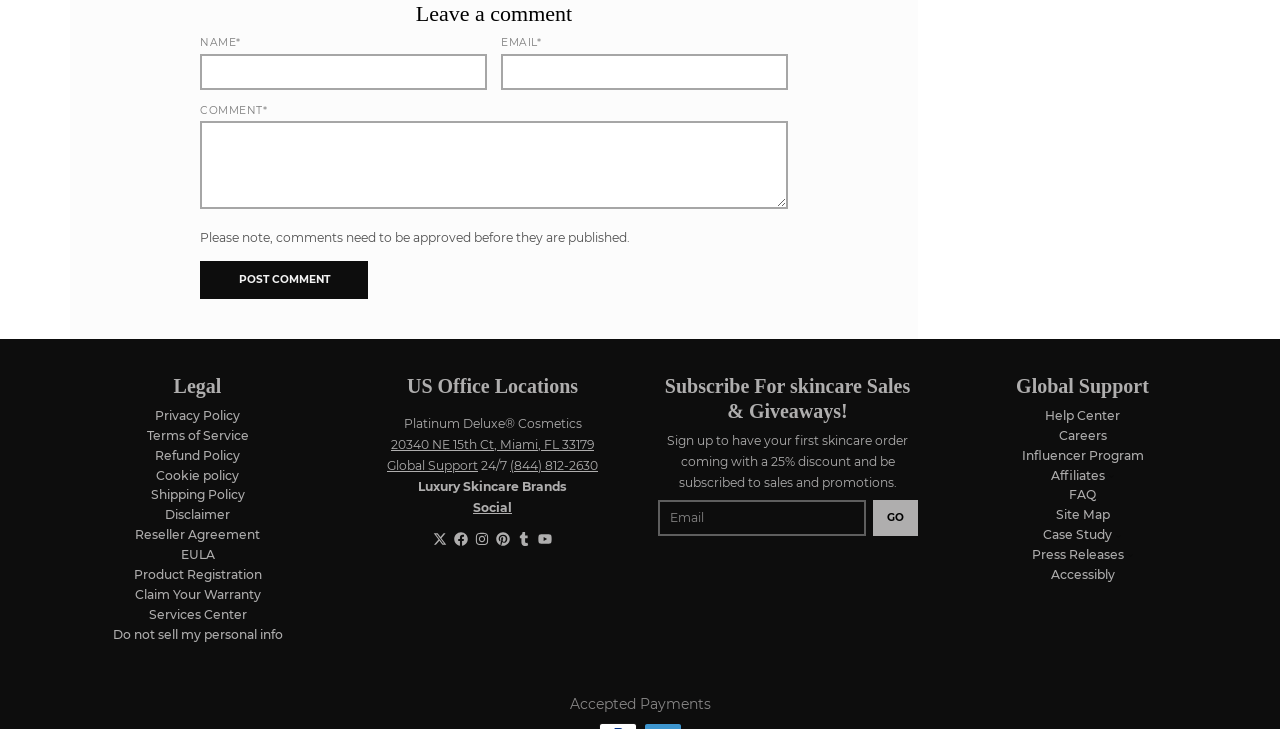Determine the bounding box coordinates of the clickable region to follow the instruction: "Subscribe for skincare sales and giveaways".

[0.682, 0.686, 0.717, 0.735]